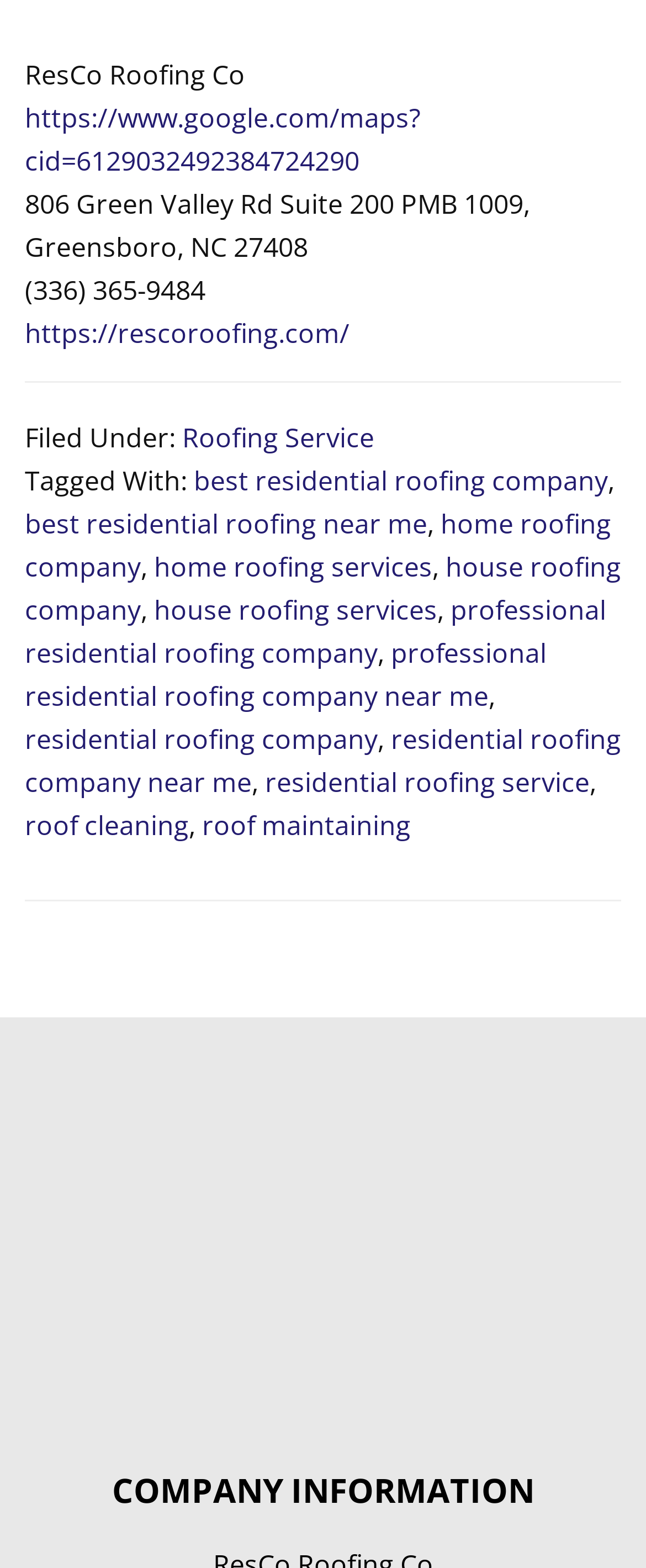What is the tag 'best residential roofing company' related to?
Kindly offer a comprehensive and detailed response to the question.

The tag 'best residential roofing company' is related to 'Roofing Service' because it is a link element located in the footer section of the webpage, which is categorized under 'Filed Under:' and 'Tagged With:' sections.